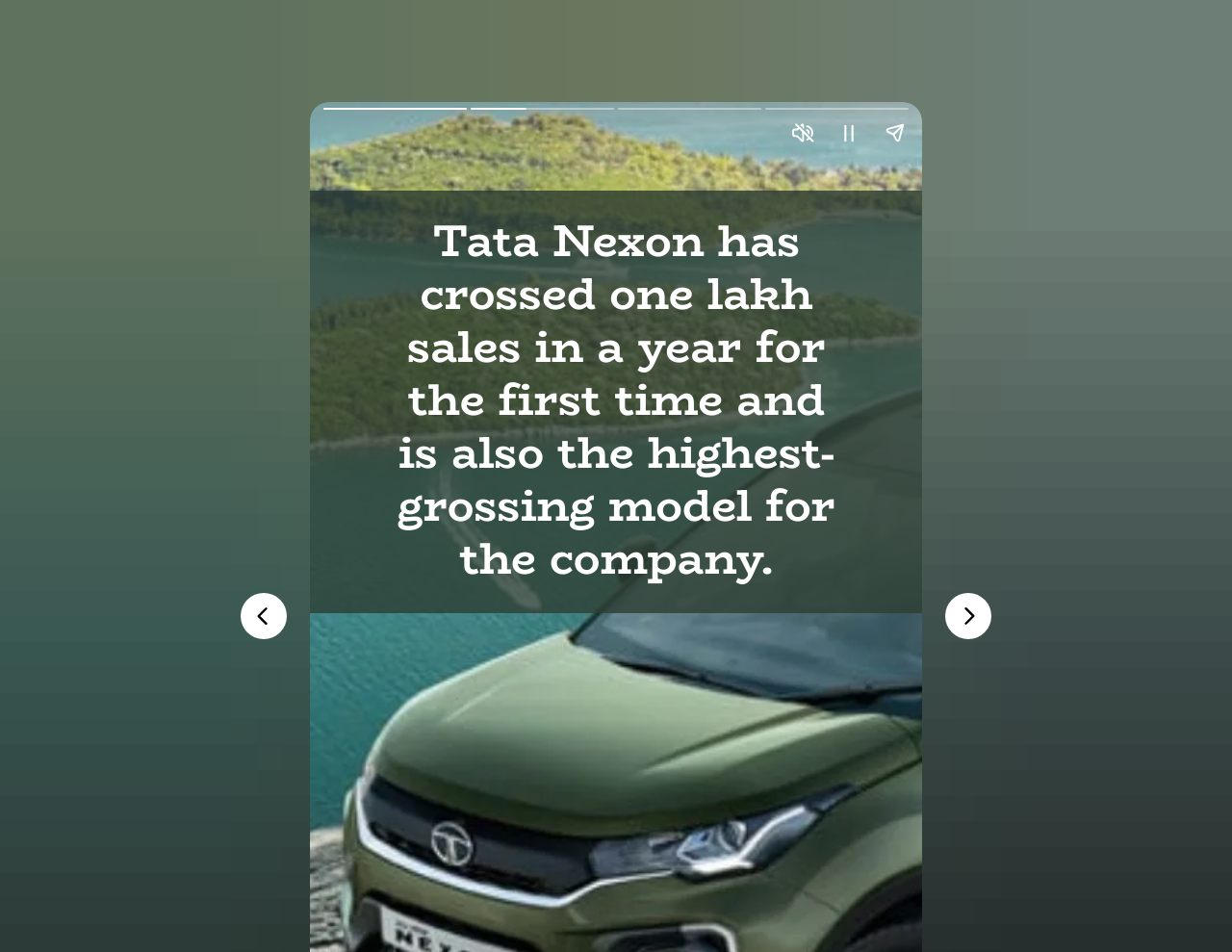Provide the bounding box coordinates of the HTML element this sentence describes: "aria-label="Next page"".

[0.767, 0.623, 0.805, 0.671]